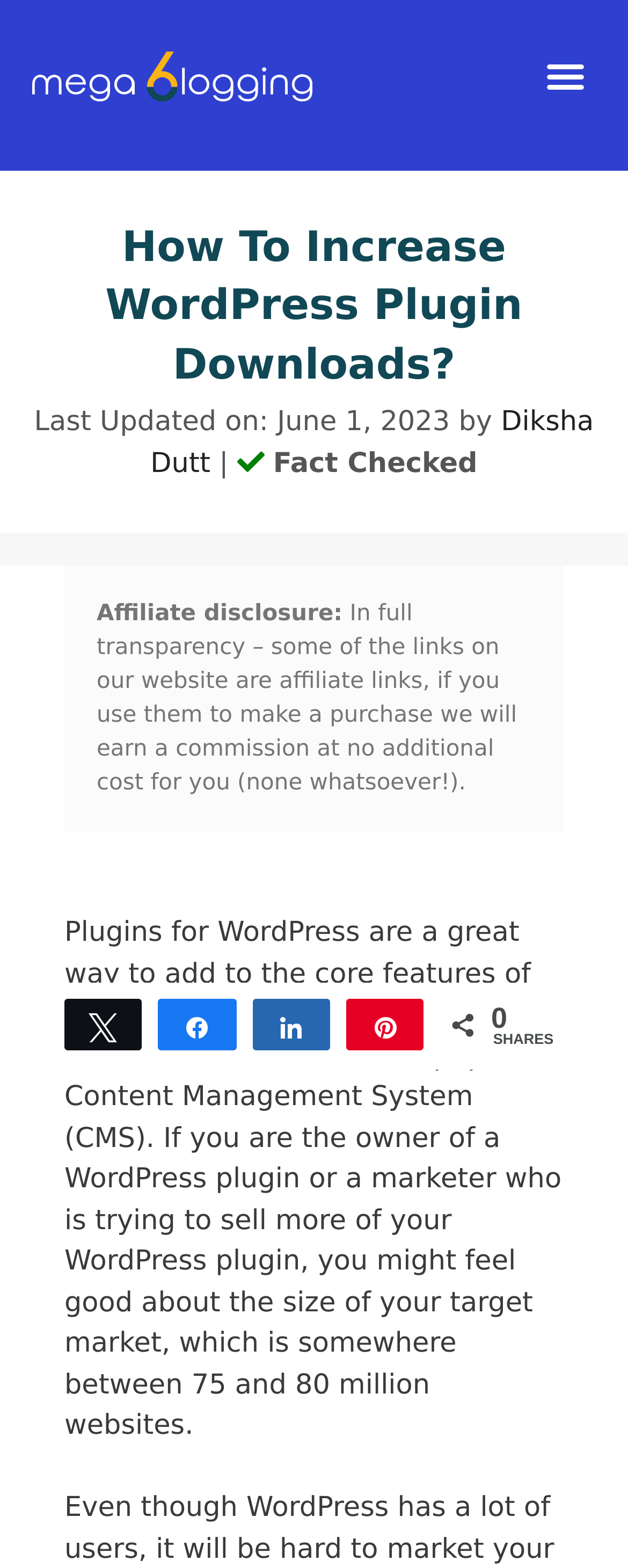Can you look at the image and give a comprehensive answer to the question:
What is the purpose of WordPress plugins?

According to the text 'Plugins for WordPress are a great way to add to the core features of the WordPress Platform', the purpose of WordPress plugins is to add to the core features of the WordPress platform.